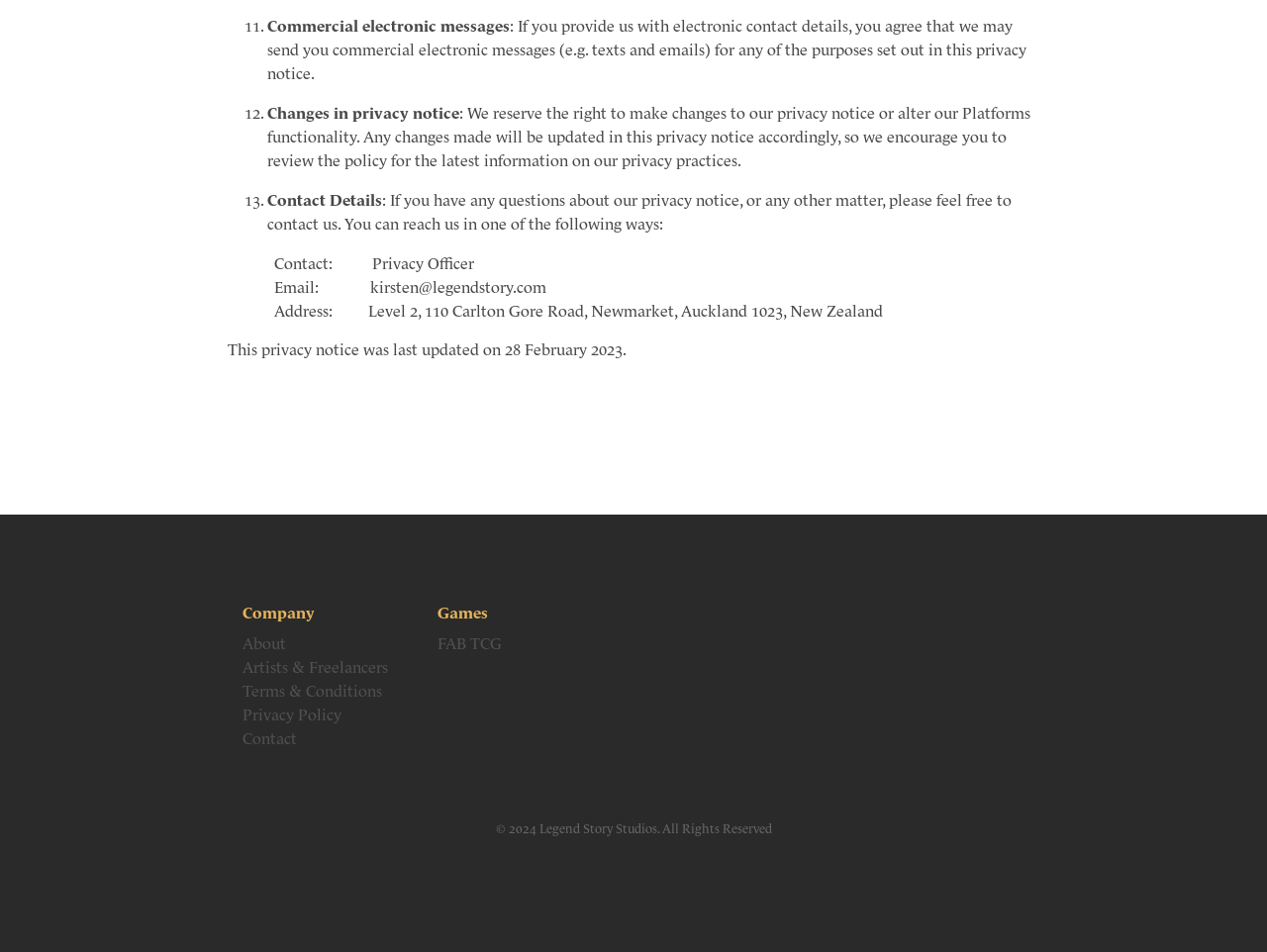Respond to the question below with a single word or phrase:
What is the purpose of providing electronic contact details?

Receive commercial electronic messages